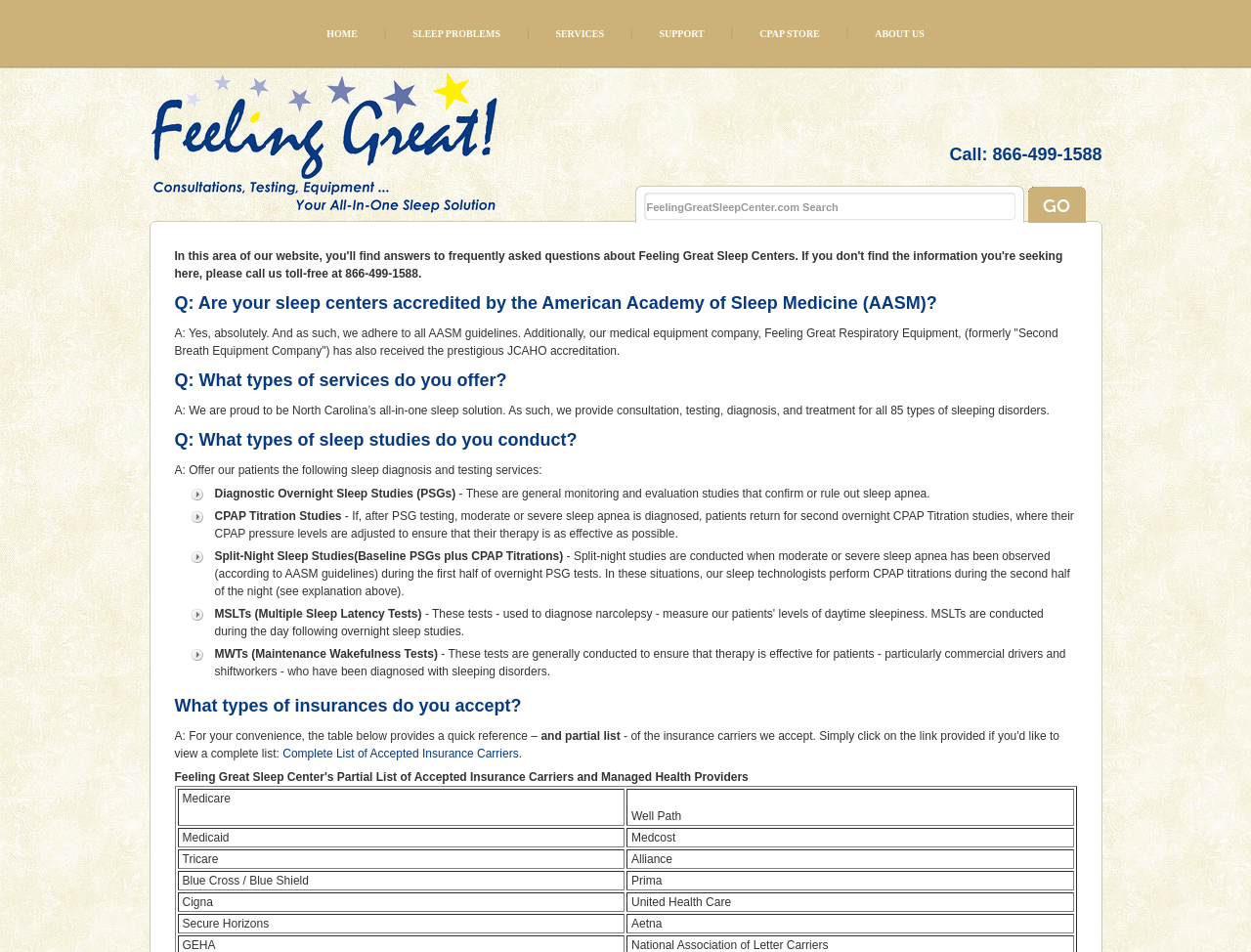Given the element description input value="FeelingGreatSleepCenter.com Search" name="ctl00$SearchTB", identify the bounding box coordinates for the UI element on the webpage screenshot. The format should be (top-left x, top-left y, bottom-right x, bottom-right y), with values between 0 and 1.

[0.507, 0.195, 0.818, 0.236]